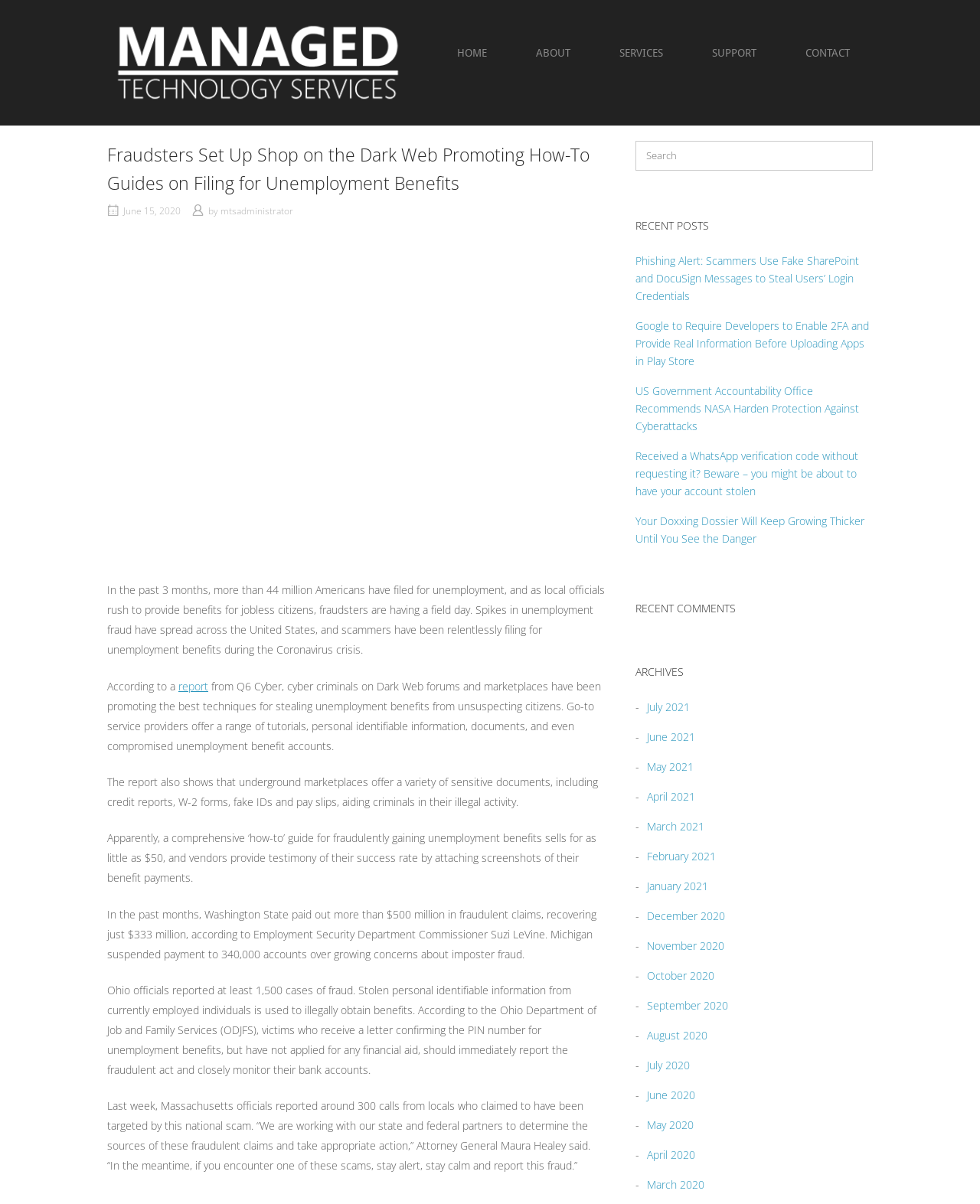From the webpage screenshot, predict the bounding box coordinates (top-left x, top-left y, bottom-right x, bottom-right y) for the UI element described here: CONTACT

[0.798, 0.038, 0.891, 0.052]